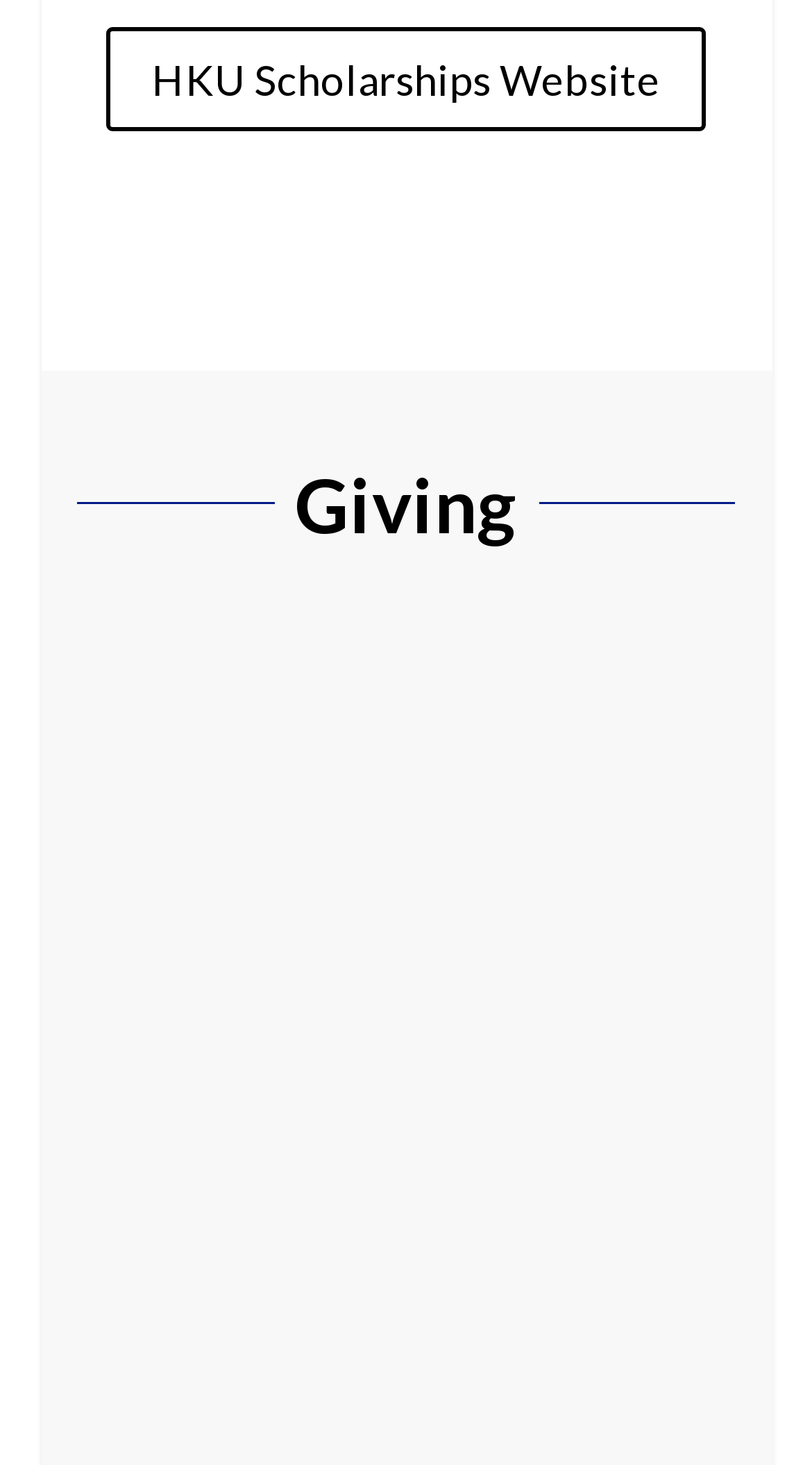Using the information from the screenshot, answer the following question thoroughly:
Is the medal related to a university?

The medal is related to a university because the root element has a link with the text 'HKU Scholarships Website 5', indicating that the webpage is related to the University of Hong Kong.